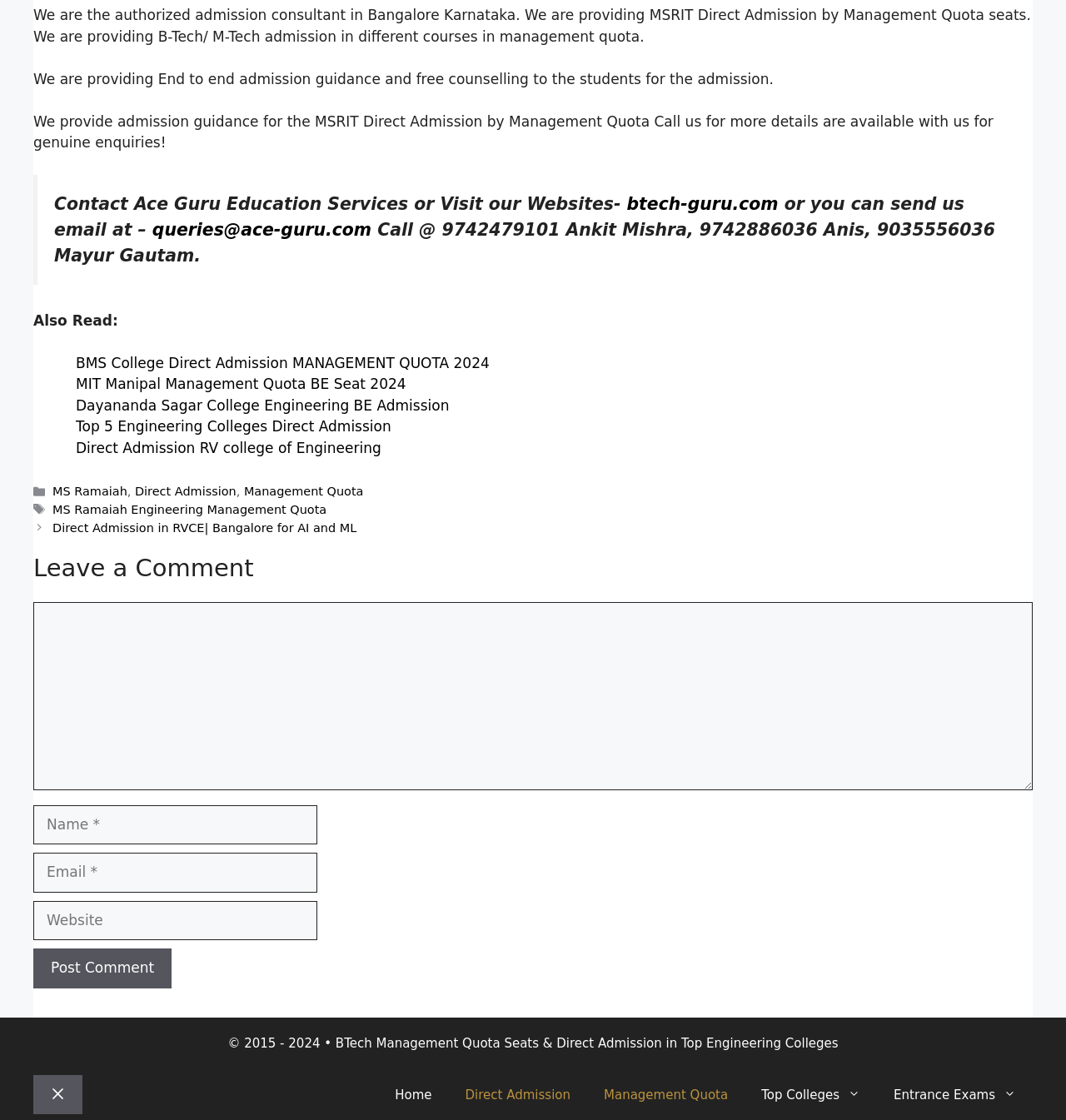Kindly determine the bounding box coordinates for the clickable area to achieve the given instruction: "Click the link to BMS College Direct Admission MANAGEMENT QUOTA 2024".

[0.071, 0.317, 0.459, 0.331]